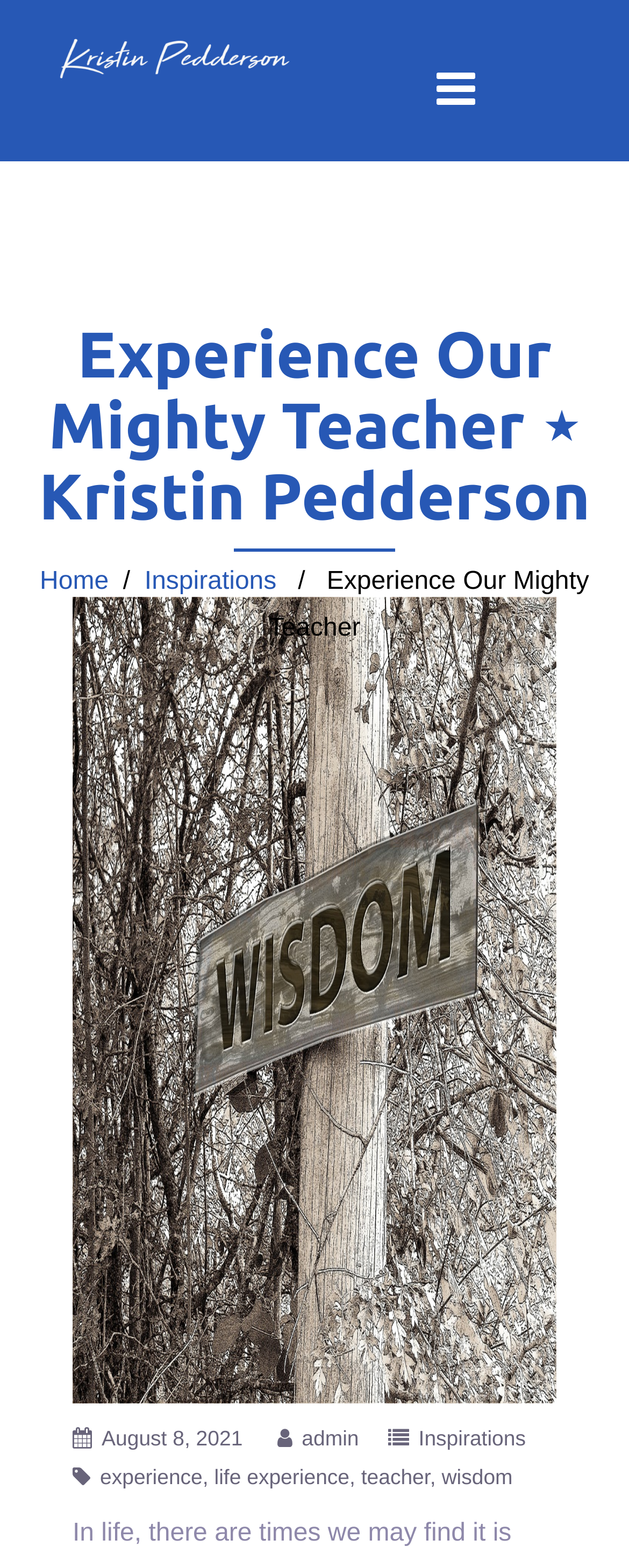Determine the bounding box coordinates for the HTML element mentioned in the following description: "August 8, 2021November 9, 2021". The coordinates should be a list of four floats ranging from 0 to 1, represented as [left, top, right, bottom].

[0.162, 0.91, 0.386, 0.925]